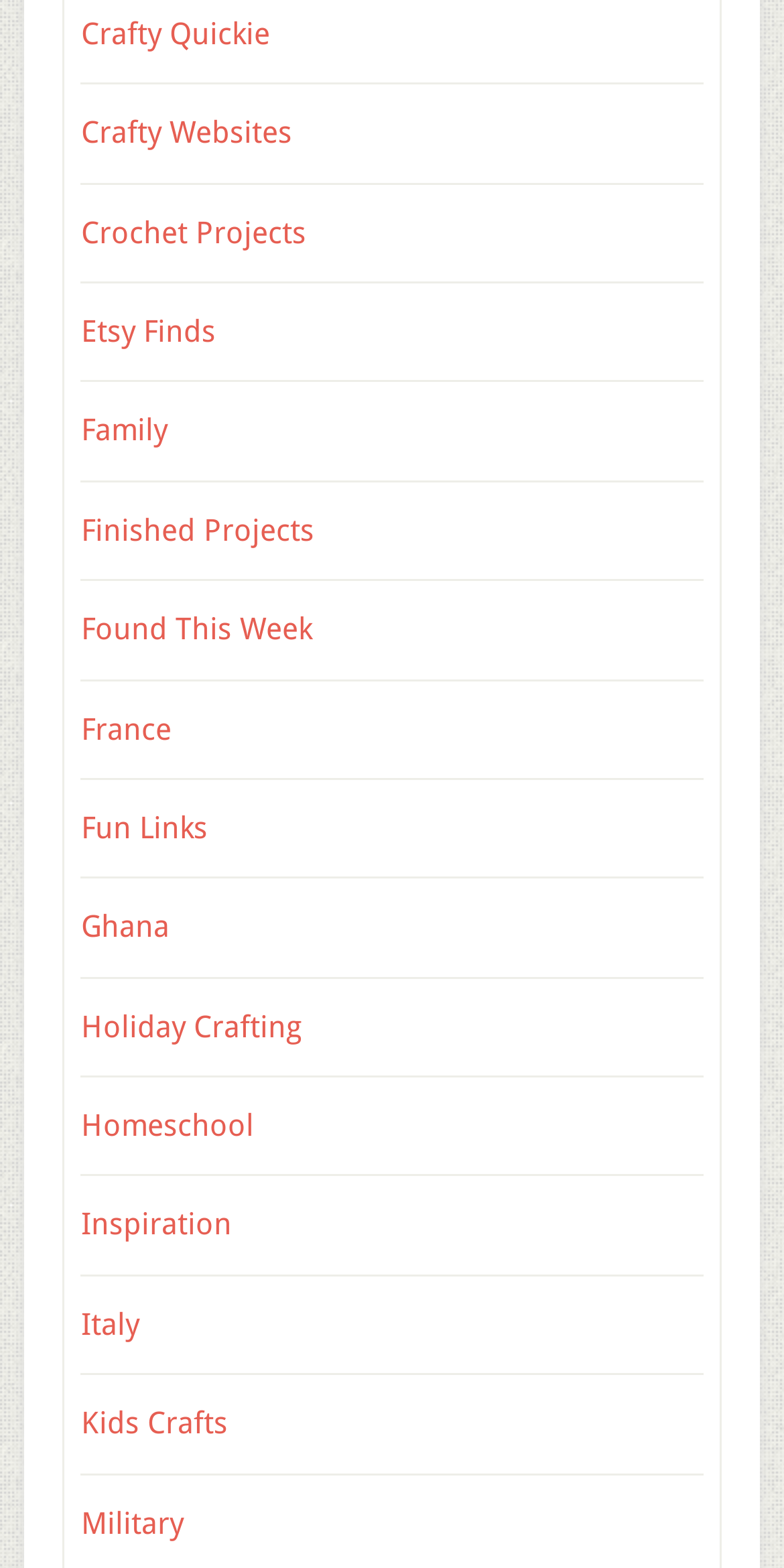Is there a link about homeschooling?
Refer to the image and answer the question using a single word or phrase.

Yes